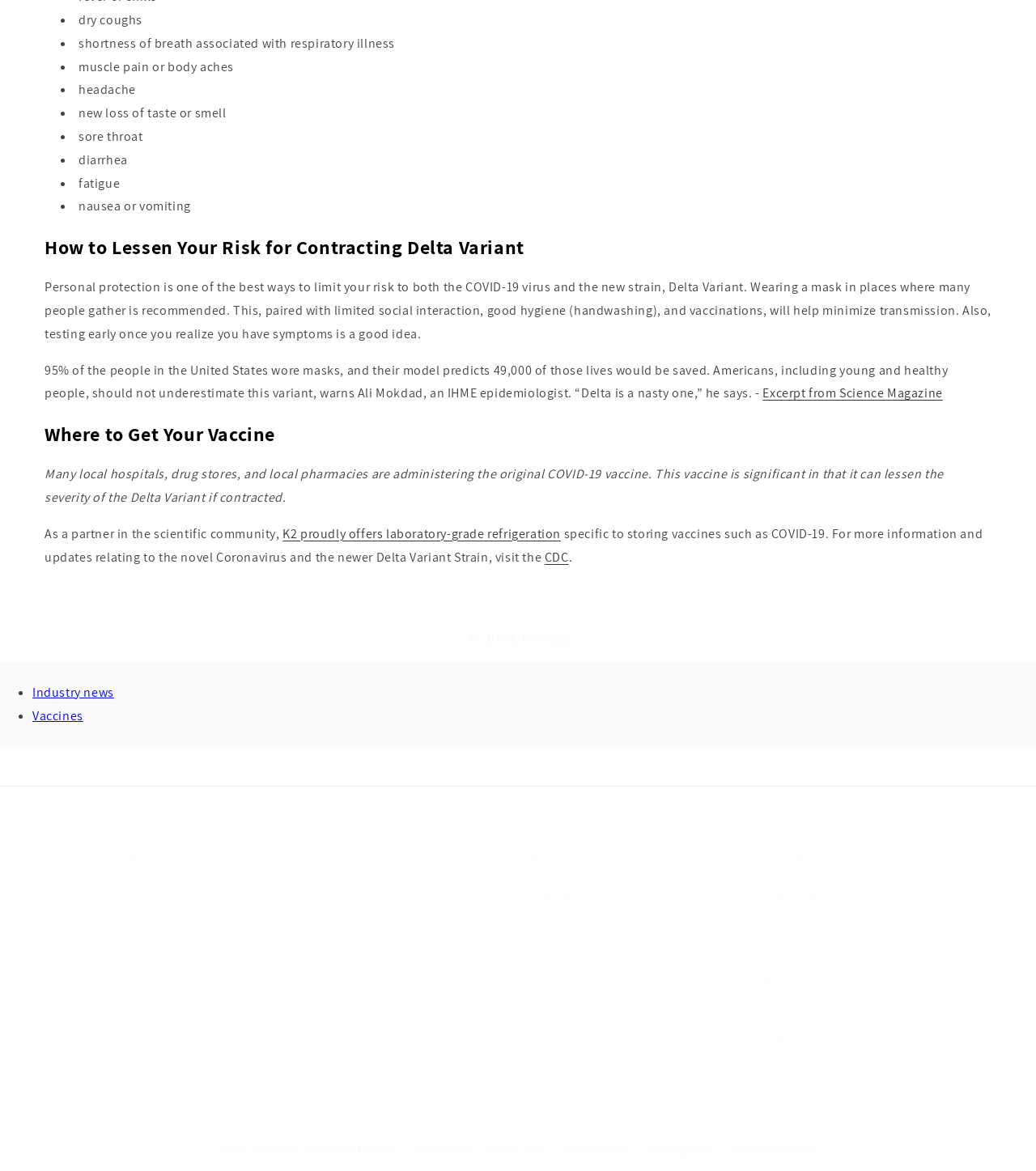Please determine the bounding box coordinates of the area that needs to be clicked to complete this task: 'Go back to blog'. The coordinates must be four float numbers between 0 and 1, formatted as [left, top, right, bottom].

[0.0, 0.534, 1.0, 0.557]